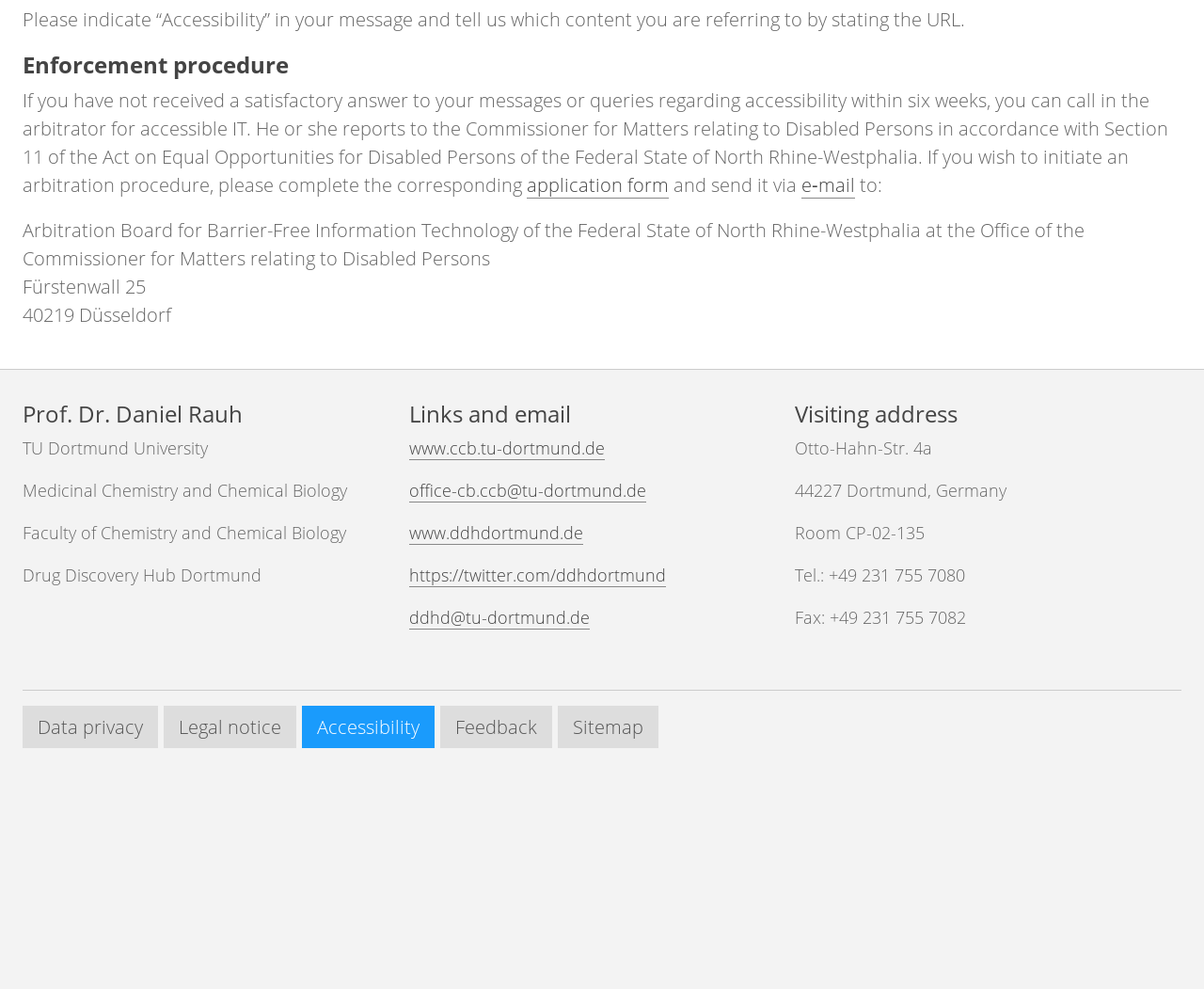How can you contact the office?
Using the image, answer in one word or phrase.

Phone and fax